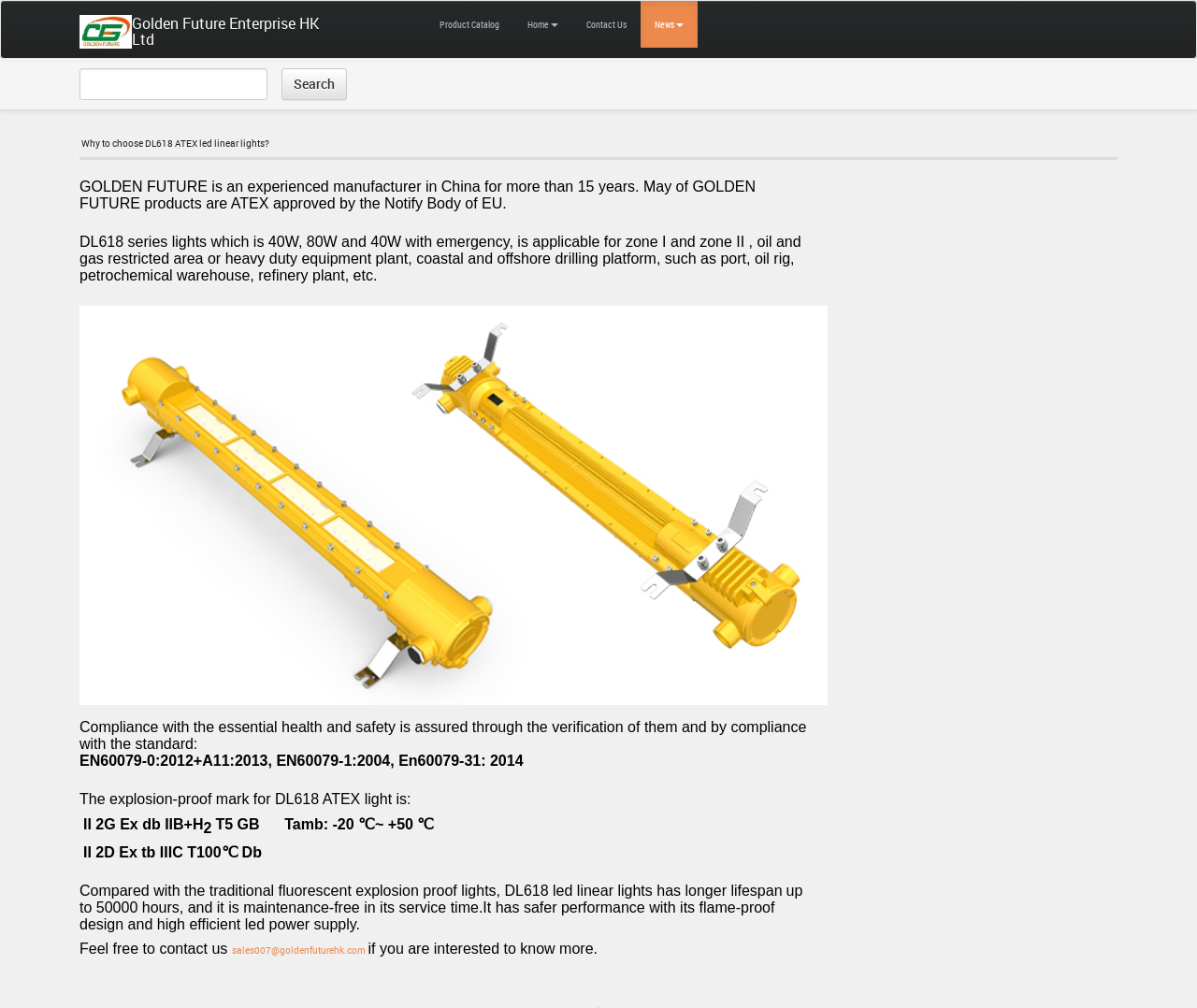Use a single word or phrase to answer the question: What is the company name?

Golden Future Enterprise HK Ltd